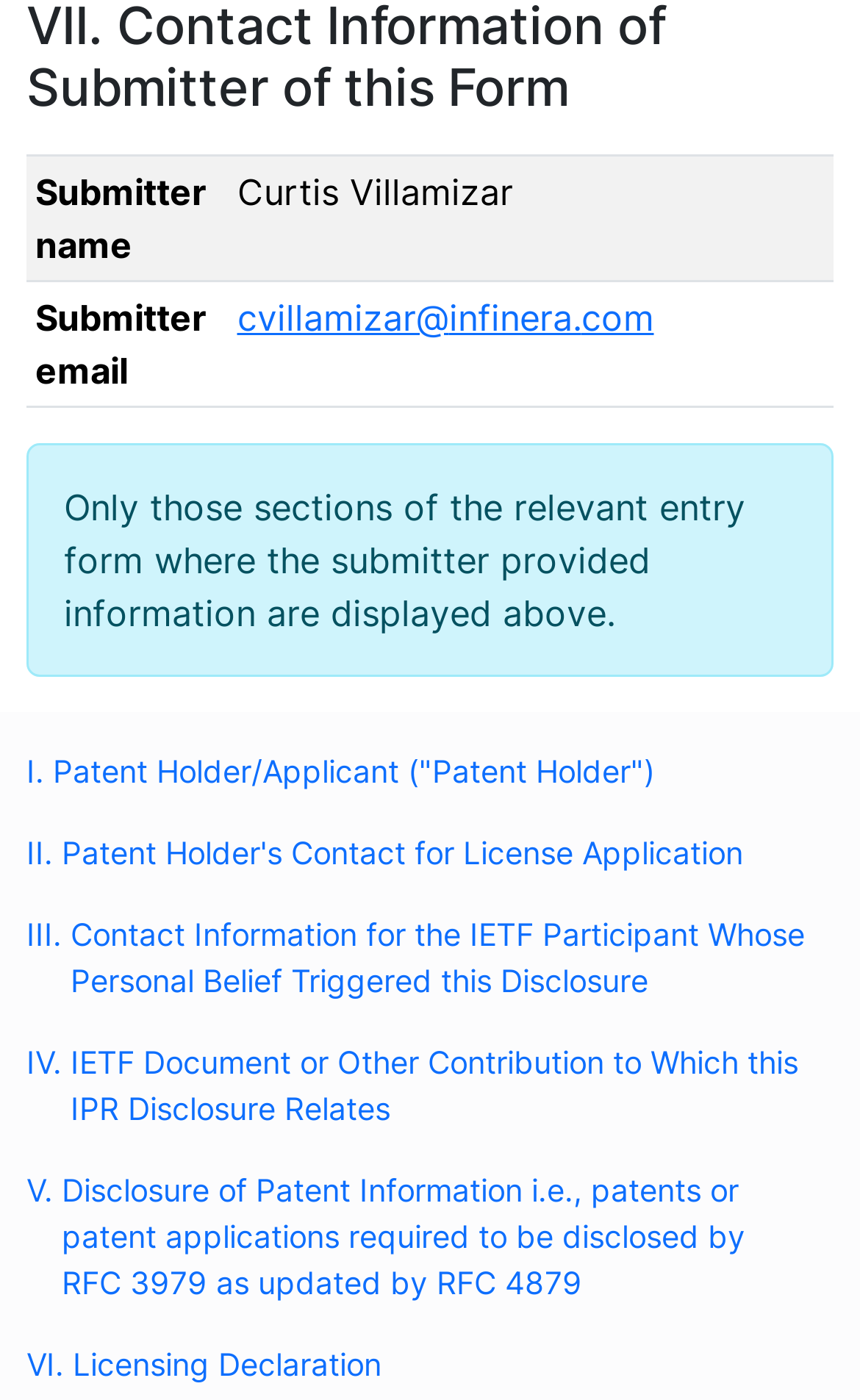Determine the bounding box coordinates of the region to click in order to accomplish the following instruction: "Report a bug via the 'GitHub' link". Provide the coordinates as four float numbers between 0 and 1, specifically [left, top, right, bottom].

[0.845, 0.837, 0.96, 0.864]